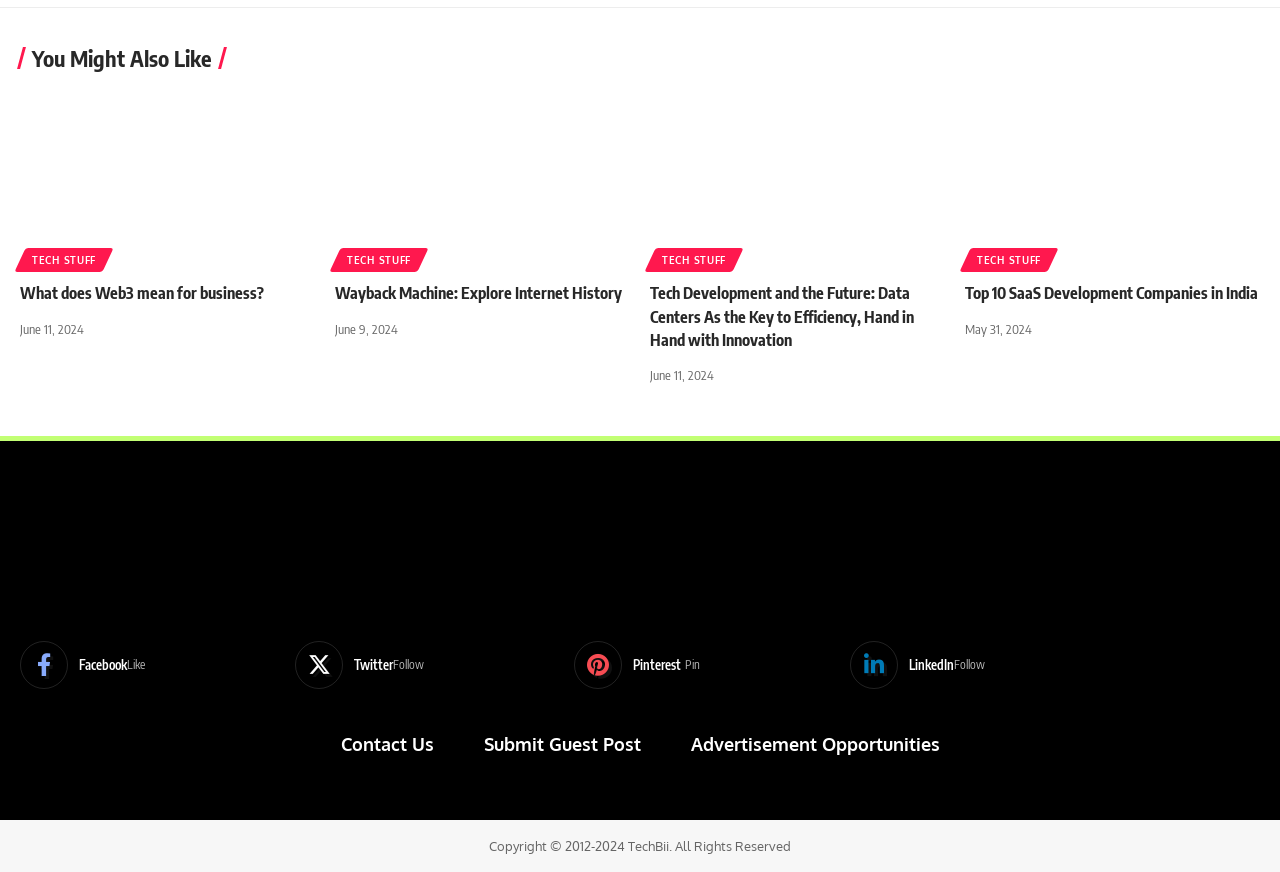Determine the coordinates of the bounding box for the clickable area needed to execute this instruction: "Discover 'Top 10 SaaS Development Companies in India'".

[0.754, 0.103, 0.984, 0.306]